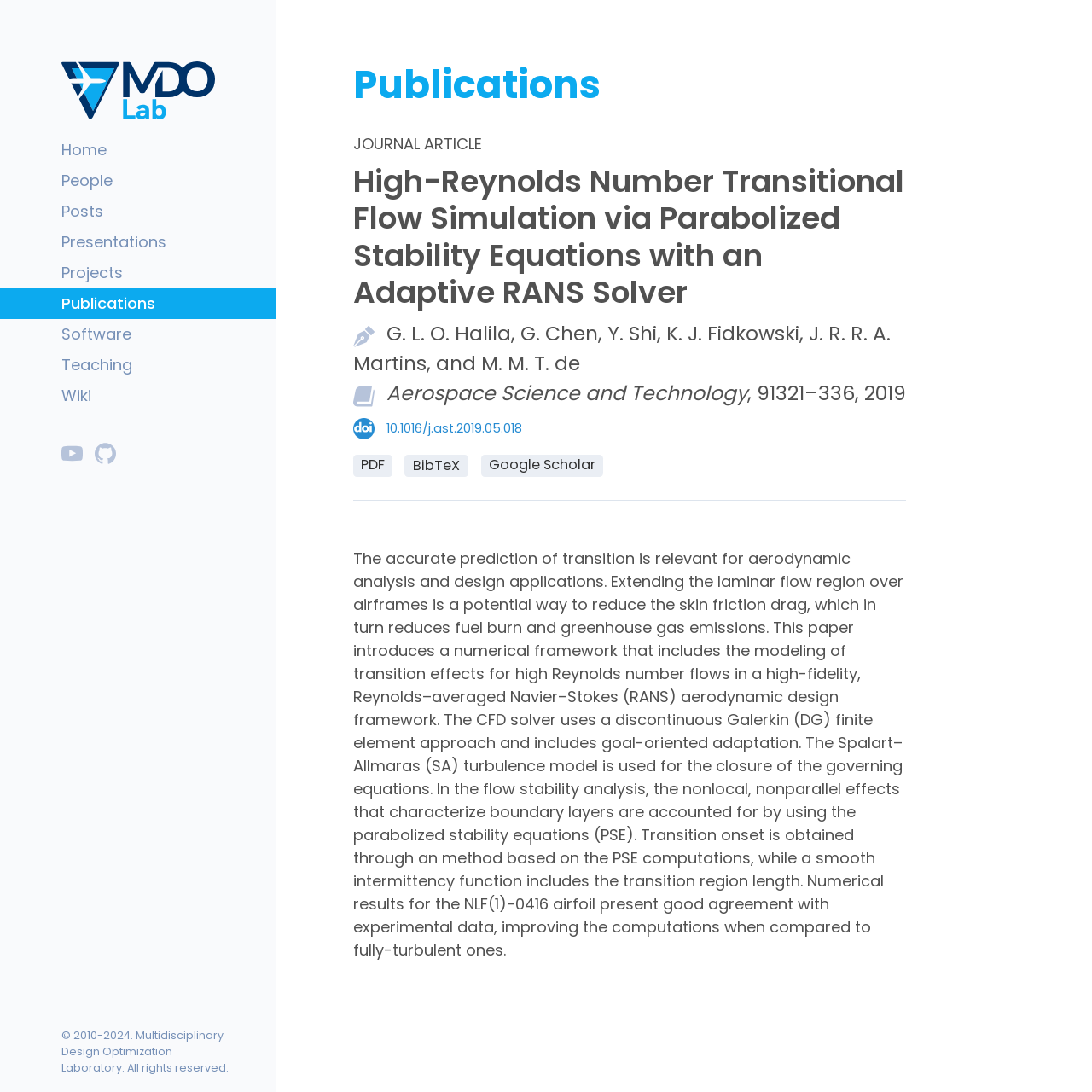Answer in one word or a short phrase: 
What is the purpose of the numerical framework introduced in the paper?

To reduce skin friction drag